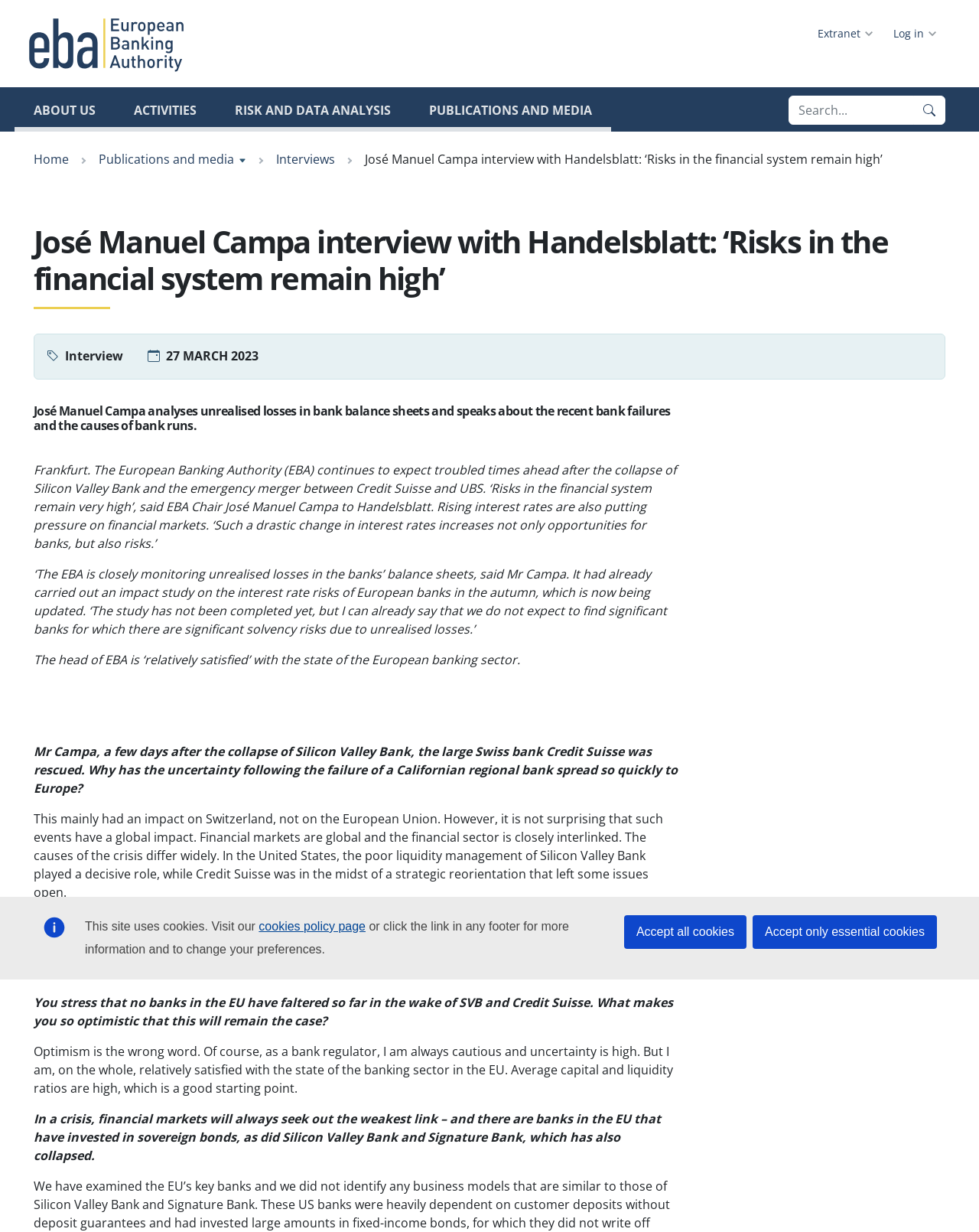Please specify the bounding box coordinates in the format (top-left x, top-left y, bottom-right x, bottom-right y), with all values as floating point numbers between 0 and 1. Identify the bounding box of the UI element described by: Accept all cookies

[0.637, 0.743, 0.762, 0.77]